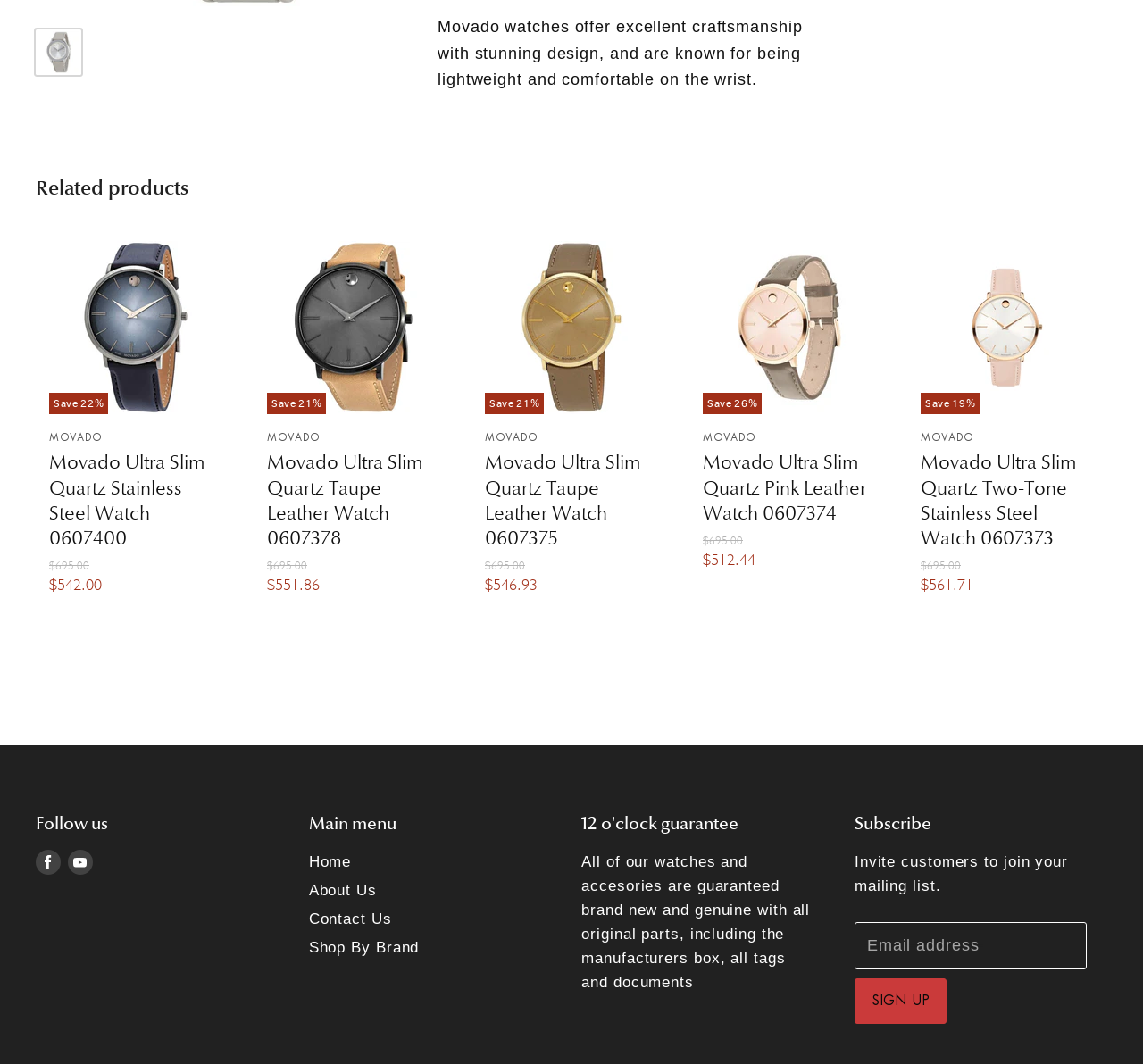Determine the bounding box coordinates of the UI element that matches the following description: "Save 26%". The coordinates should be four float numbers between 0 and 1 in the format [left, top, right, bottom].

[0.615, 0.227, 0.766, 0.389]